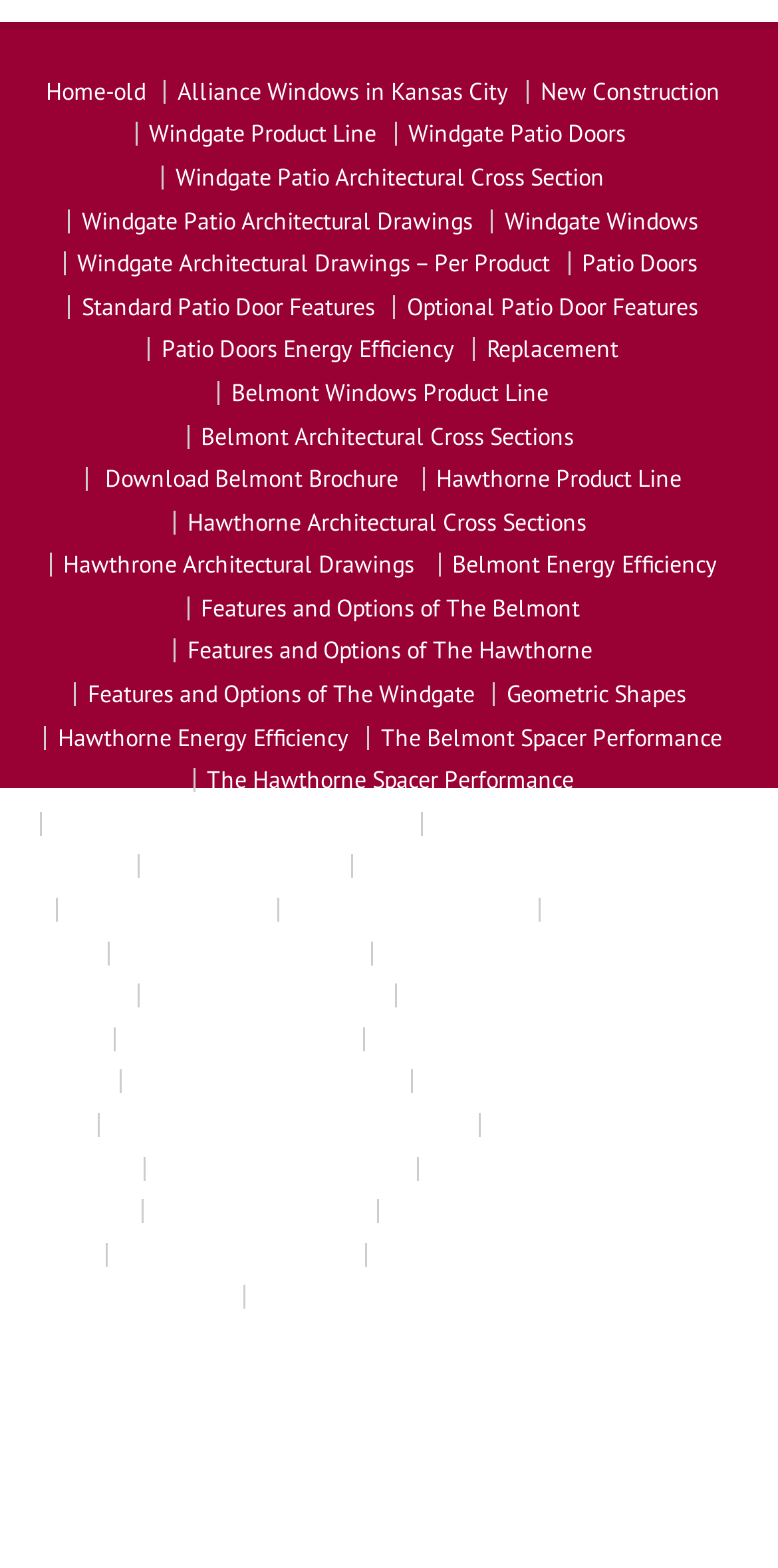Pinpoint the bounding box coordinates of the element that must be clicked to accomplish the following instruction: "Explore New Construction". The coordinates should be in the format of four float numbers between 0 and 1, i.e., [left, top, right, bottom].

[0.695, 0.048, 0.926, 0.067]